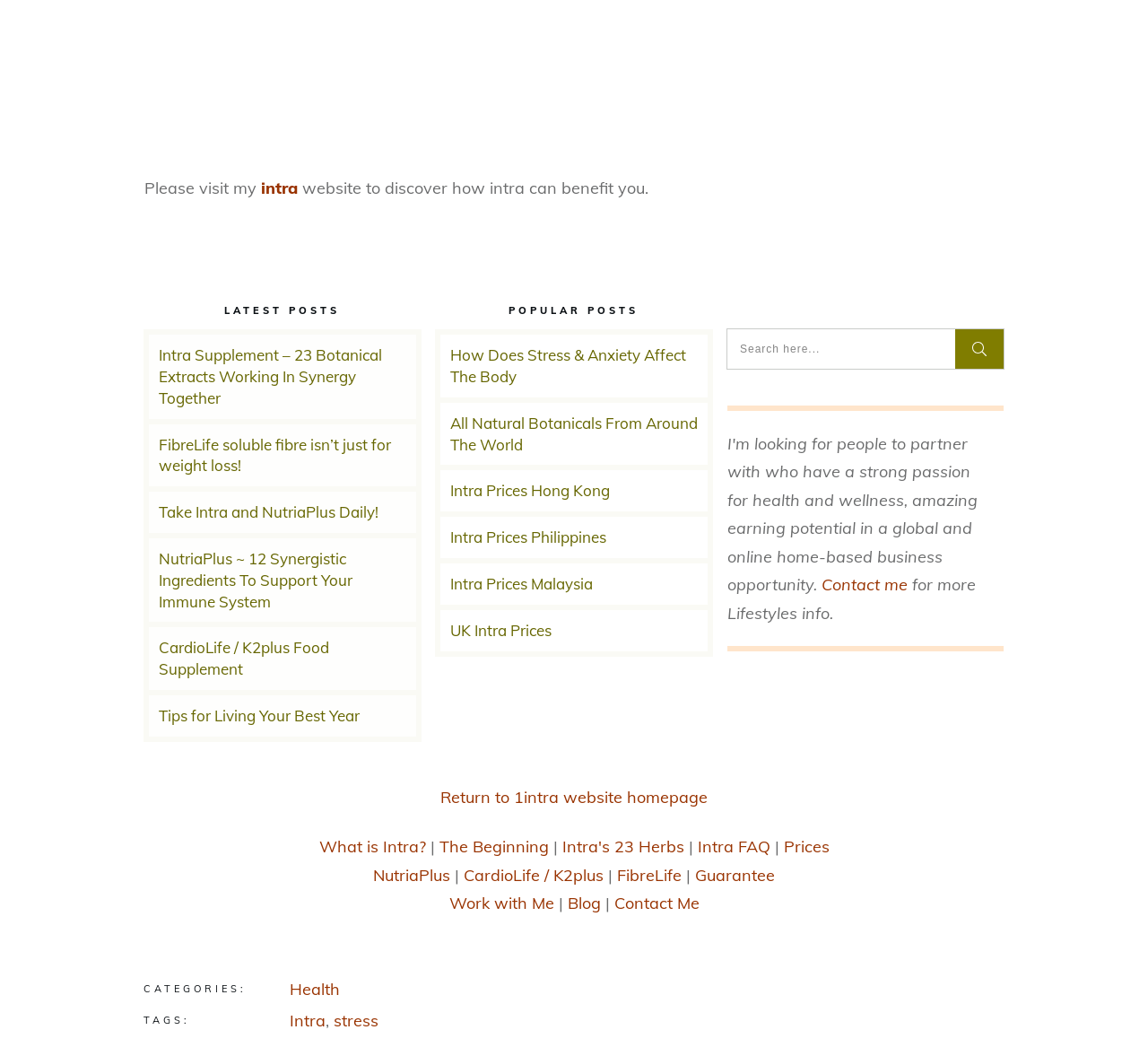Please find the bounding box coordinates of the element that you should click to achieve the following instruction: "Search for something". The coordinates should be presented as four float numbers between 0 and 1: [left, top, right, bottom].

[0.634, 0.312, 0.874, 0.349]